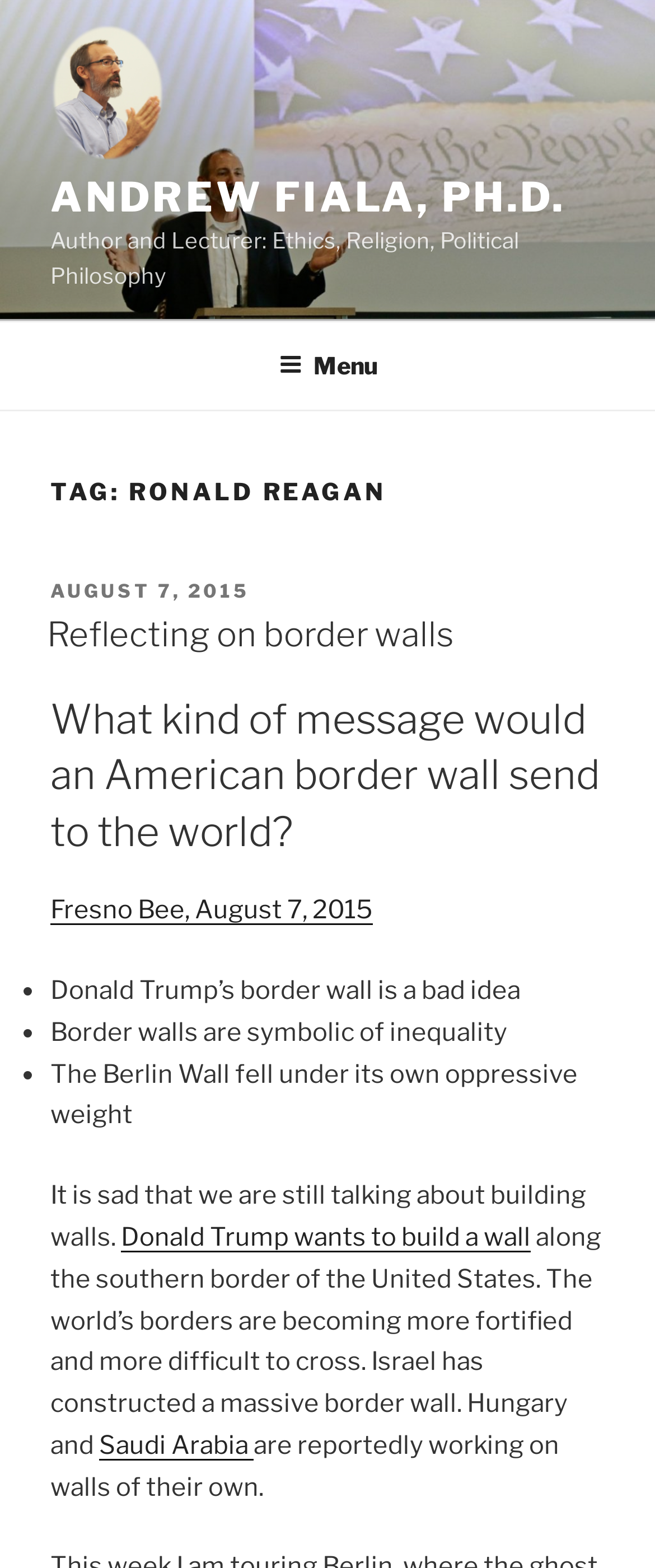Can you determine the bounding box coordinates of the area that needs to be clicked to fulfill the following instruction: "Check the link to Fresno Bee"?

[0.077, 0.571, 0.569, 0.59]